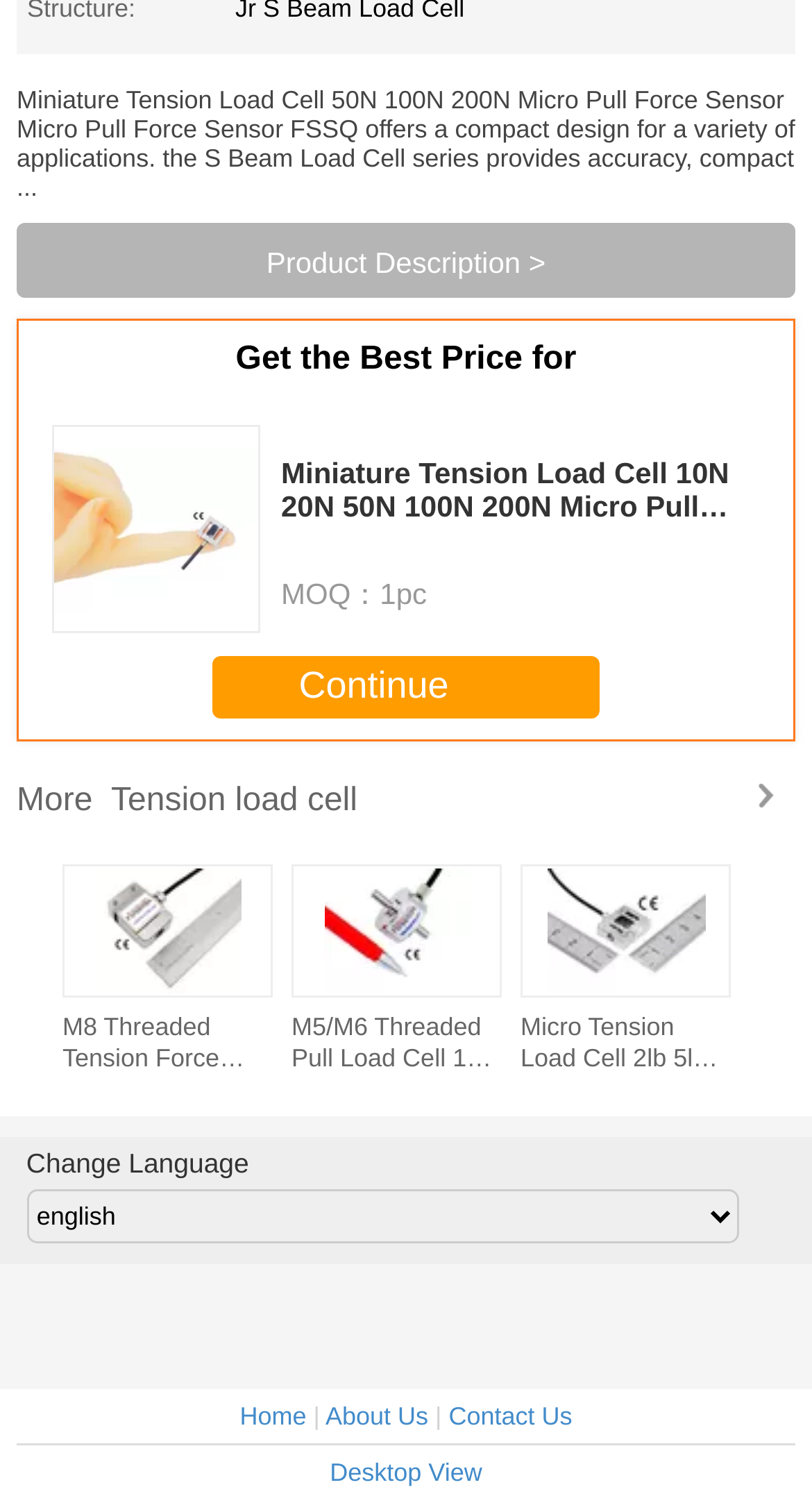Give a concise answer using one word or a phrase to the following question:
How many types of tension load cells are listed?

3